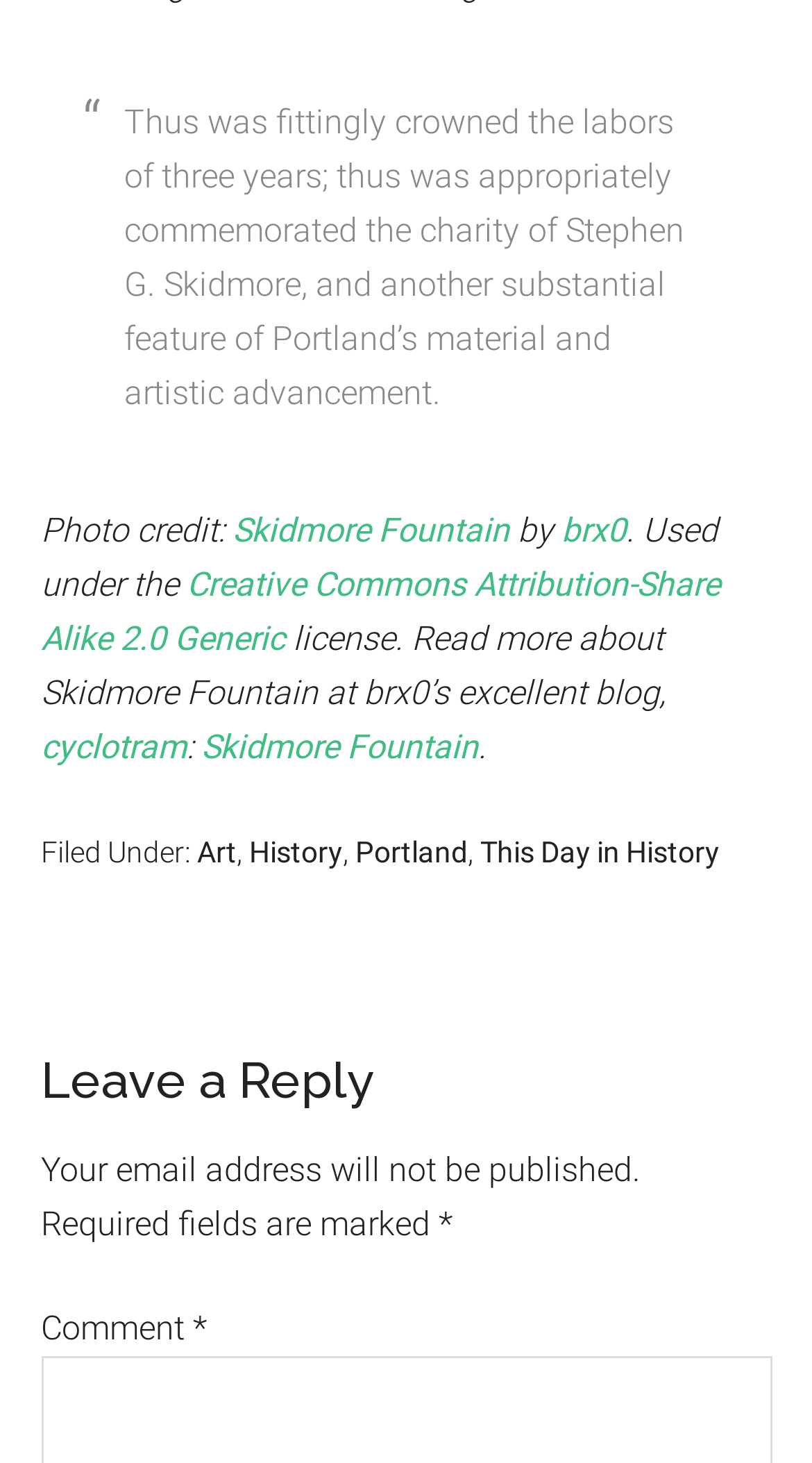Determine the bounding box coordinates of the region I should click to achieve the following instruction: "Click on the link to This Day in History". Ensure the bounding box coordinates are four float numbers between 0 and 1, i.e., [left, top, right, bottom].

[0.591, 0.571, 0.886, 0.593]